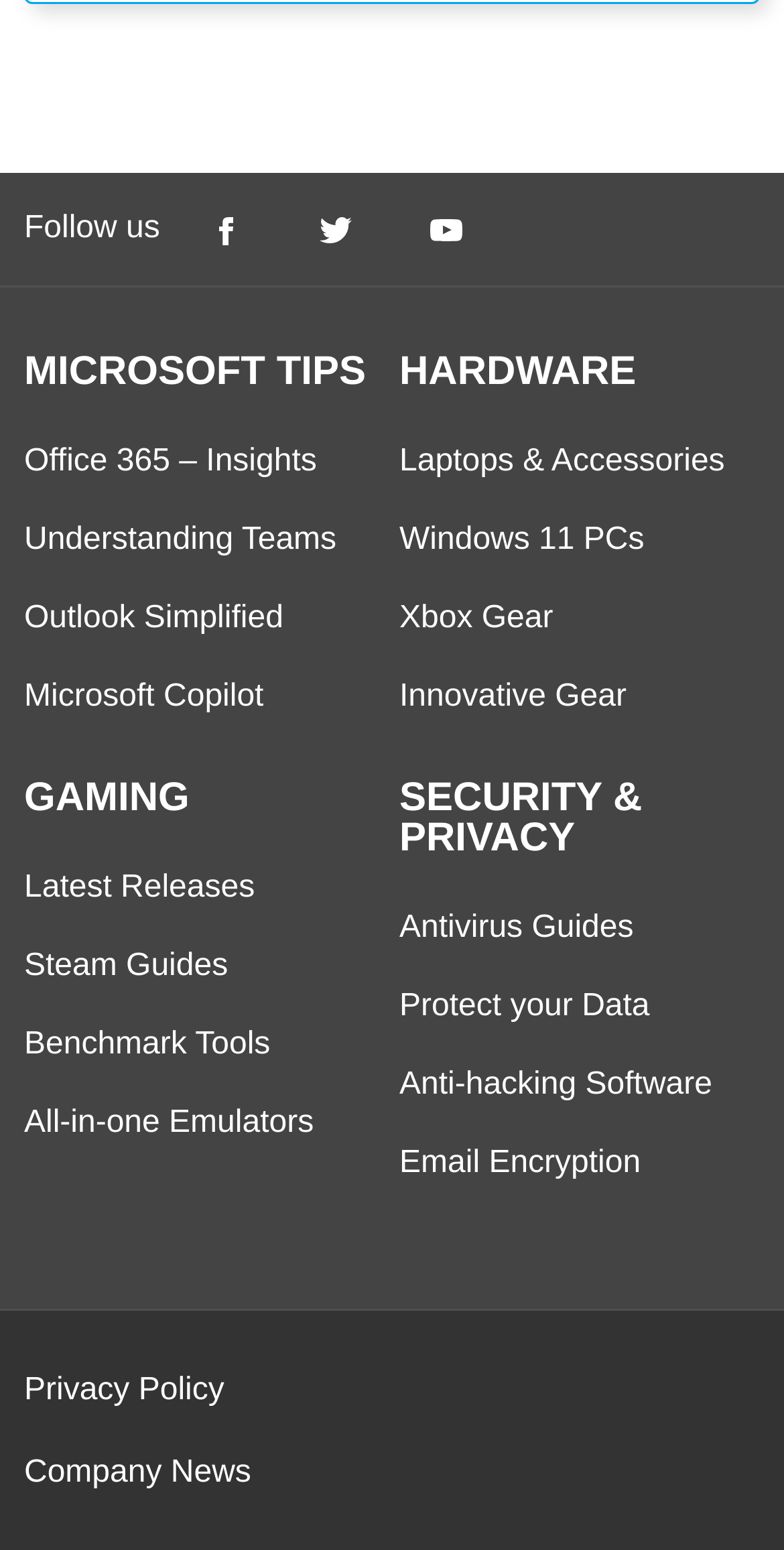What is the last link in the GAMING category? Refer to the image and provide a one-word or short phrase answer.

All-in-one Emulators